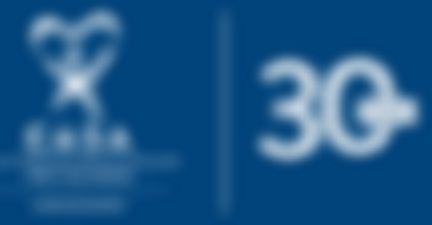Offer a detailed narrative of the scene shown in the image.

The image features a logo associated with the CASA (Court Appointed Special Advocates) organization, set against a solid blue background. On the left, there is a stylized emblem that resembles a heart, symbolizing compassion and care, with the acronym "CASA" displayed prominently beneath it. Below the acronym, a tagline reads "For Children," emphasizing the organization's mission to advocate for the welfare of children in the court system. On the right side of the image, the number "30+" is featured boldly, indicating a milestone of over 30 years of service or impact, perhaps celebrating CASA's longstanding commitment to fostering the well-being of children. The overall design conveys a message of dedication to supporting vulnerable youth and commemorating a significant anniversary in the organization's history.